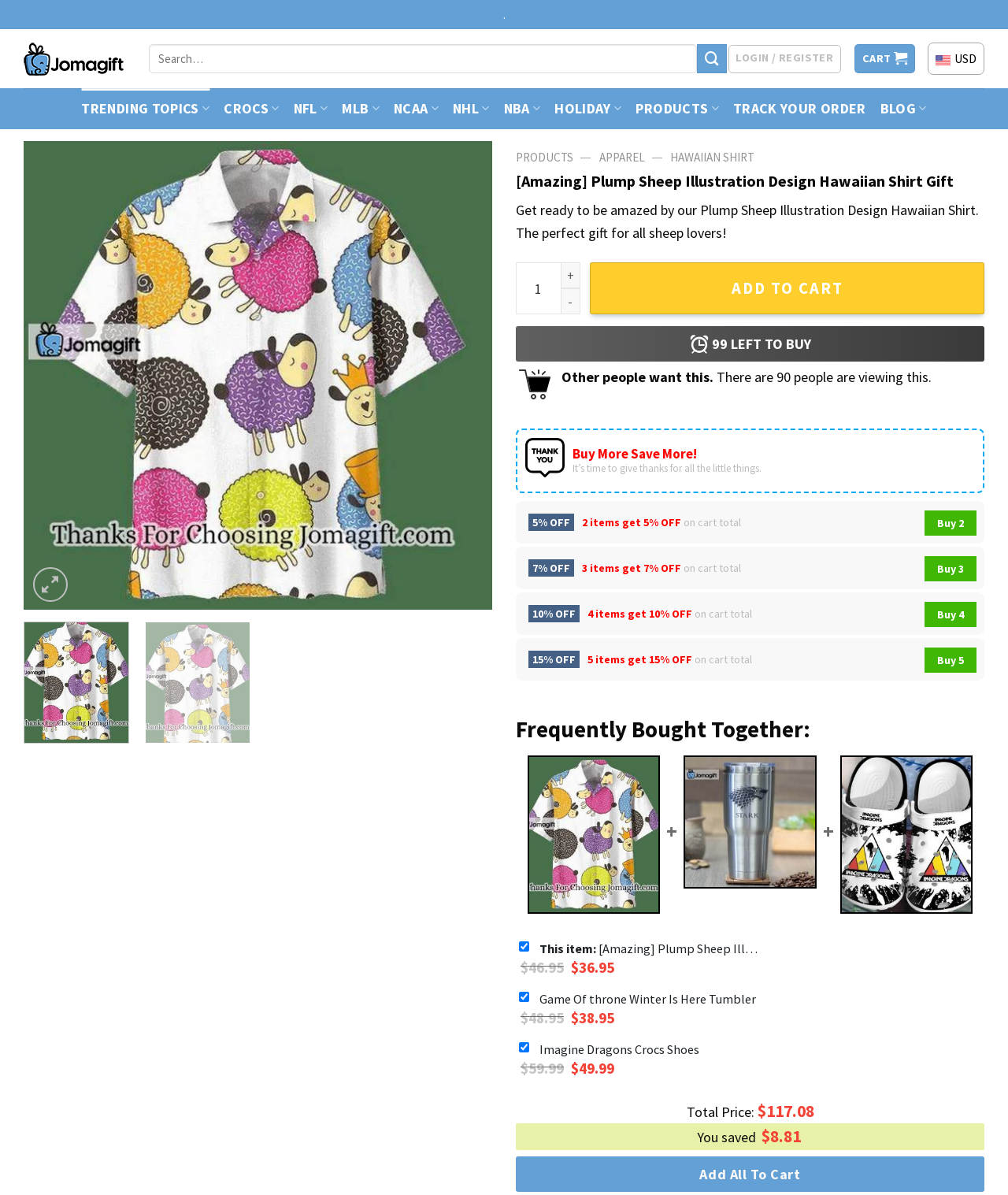Identify the bounding box coordinates of the clickable region to carry out the given instruction: "Add the Plump Sheep Illustration Design Hawaiian Shirt to cart".

[0.585, 0.22, 0.977, 0.263]